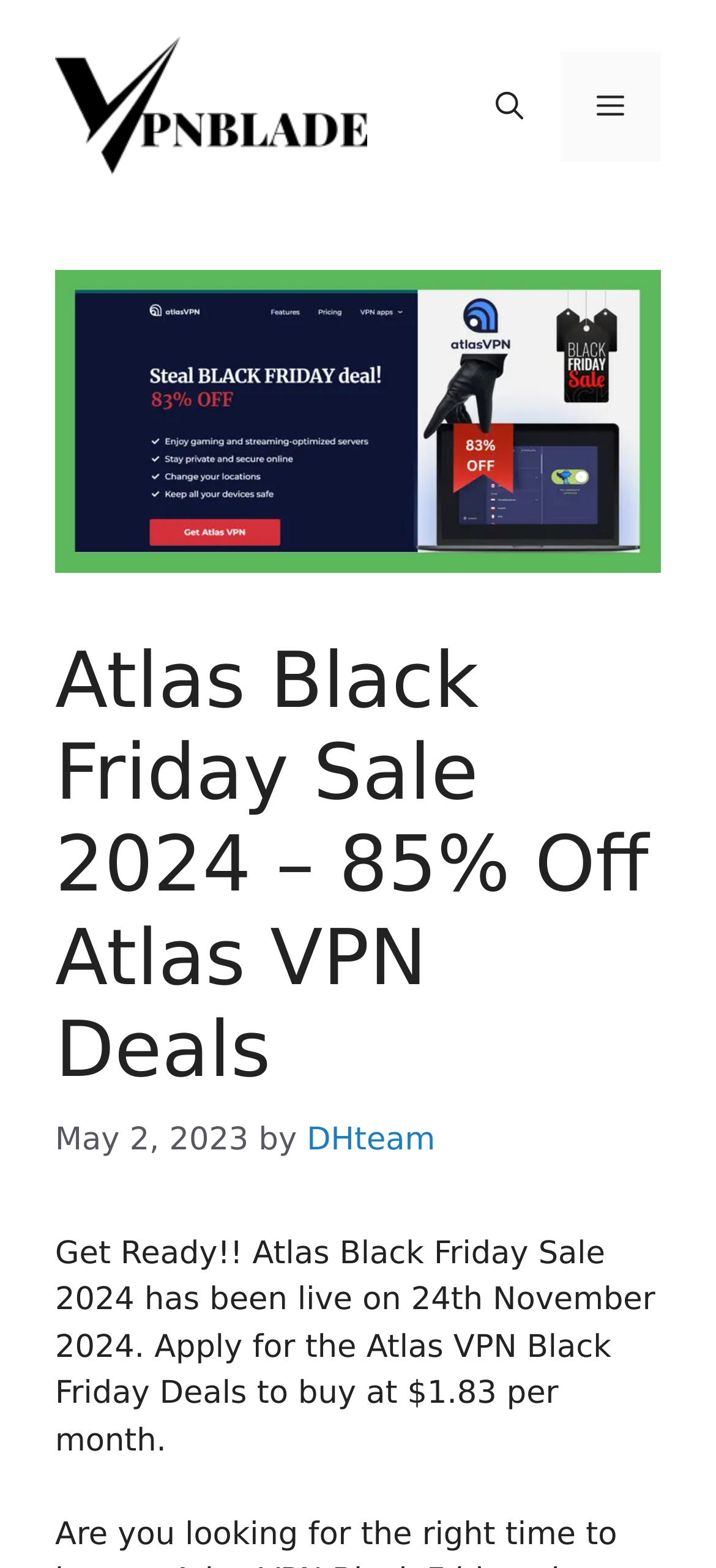Answer the following query with a single word or phrase:
What is the date of the article?

May 2, 2023